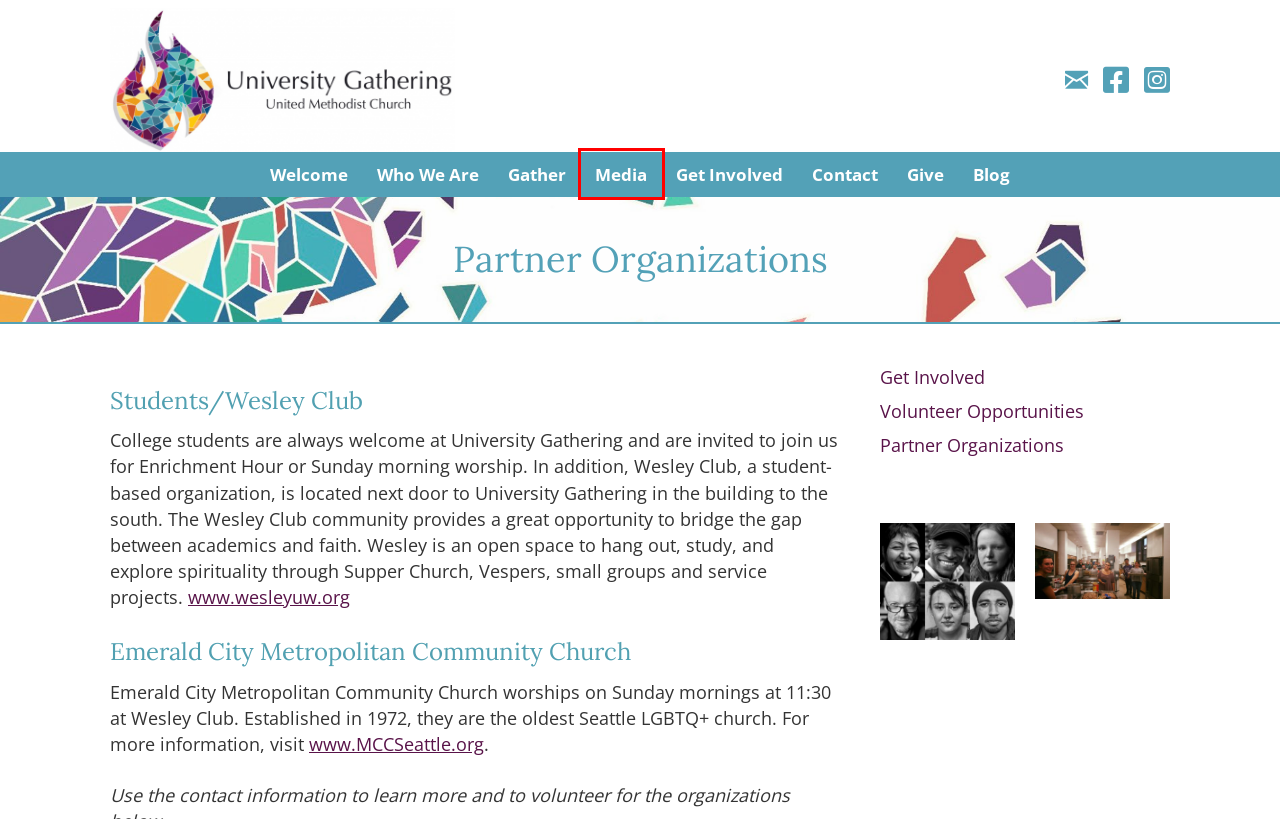Analyze the given webpage screenshot and identify the UI element within the red bounding box. Select the webpage description that best matches what you expect the new webpage to look like after clicking the element. Here are the candidates:
A. Who We Are - University Gathering United Methodist Church
B. Get Involved - University Gathering United Methodist Church
C. Welcome! - University Gathering United Methodist Church
D. Contact - University Gathering United Methodist Church
E. Media - University Gathering United Methodist Church
F. Cafe | Wesley Club Seattle | United States
G. Emerald City Metropolitan Community Church of SeattleEmerald City MCC Seattle
H. Gather - University Gathering United Methodist Church

E